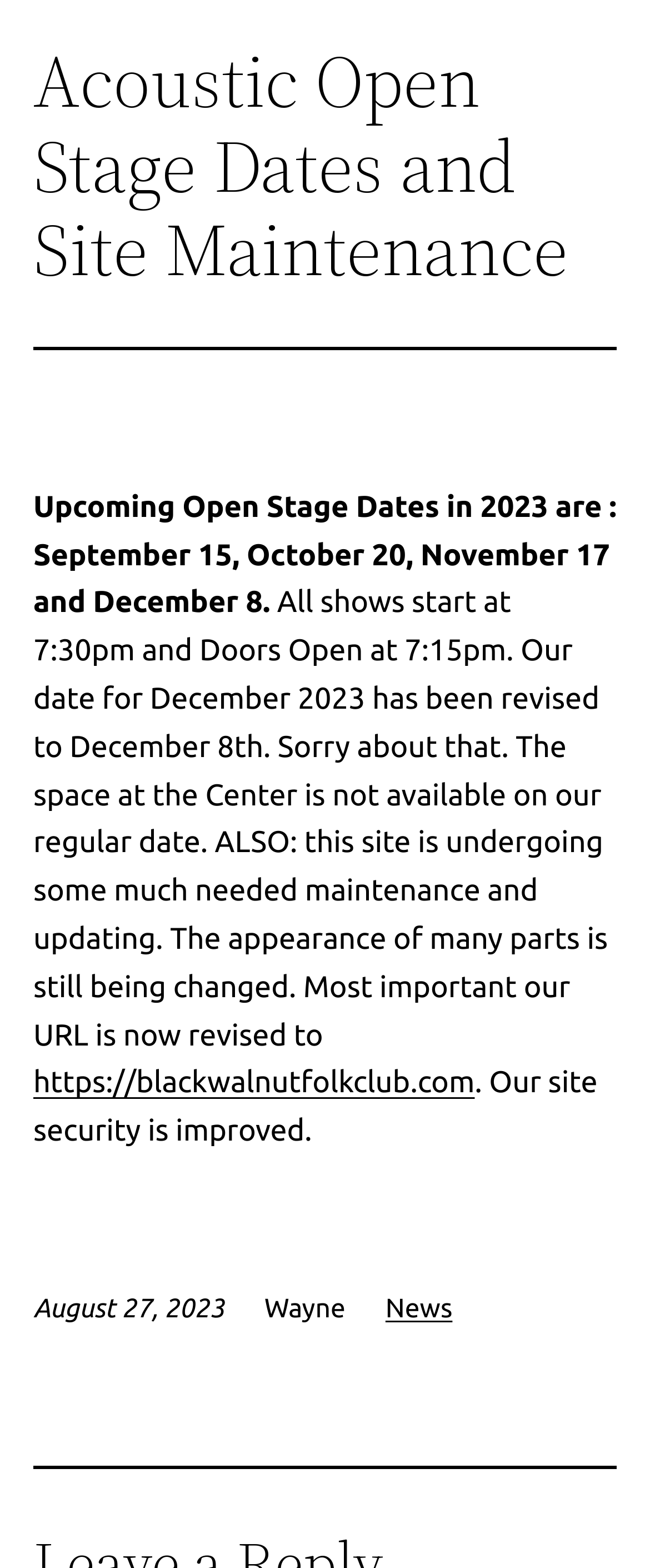What time do the shows start?
Based on the image, give a concise answer in the form of a single word or short phrase.

7:30pm